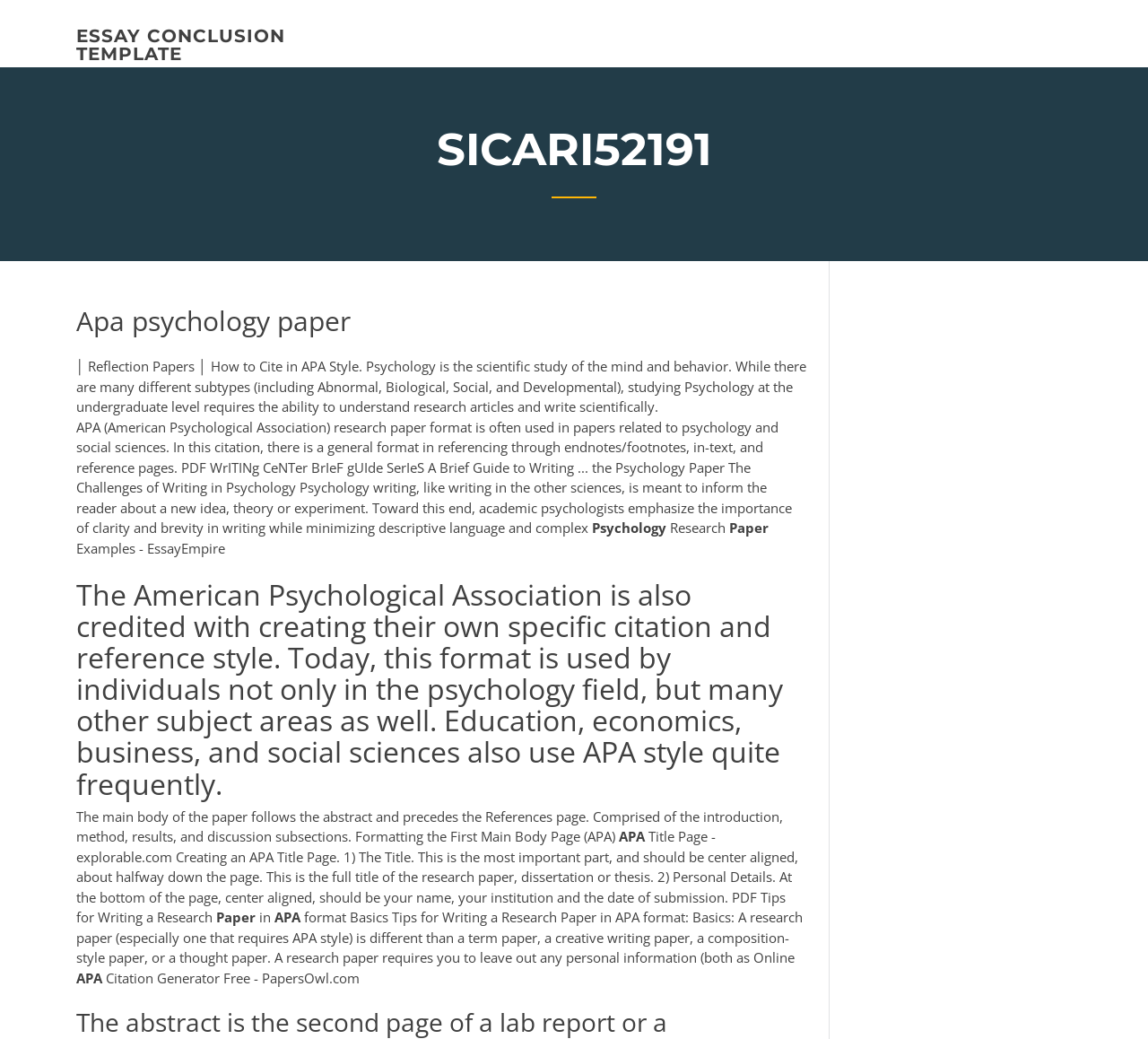What is the importance of clarity in psychology writing?
Look at the webpage screenshot and answer the question with a detailed explanation.

The webpage highlights the importance of clarity in psychology writing, which involves minimizing descriptive language and complex sentences to effectively communicate new ideas, theories, or experiments to the reader.